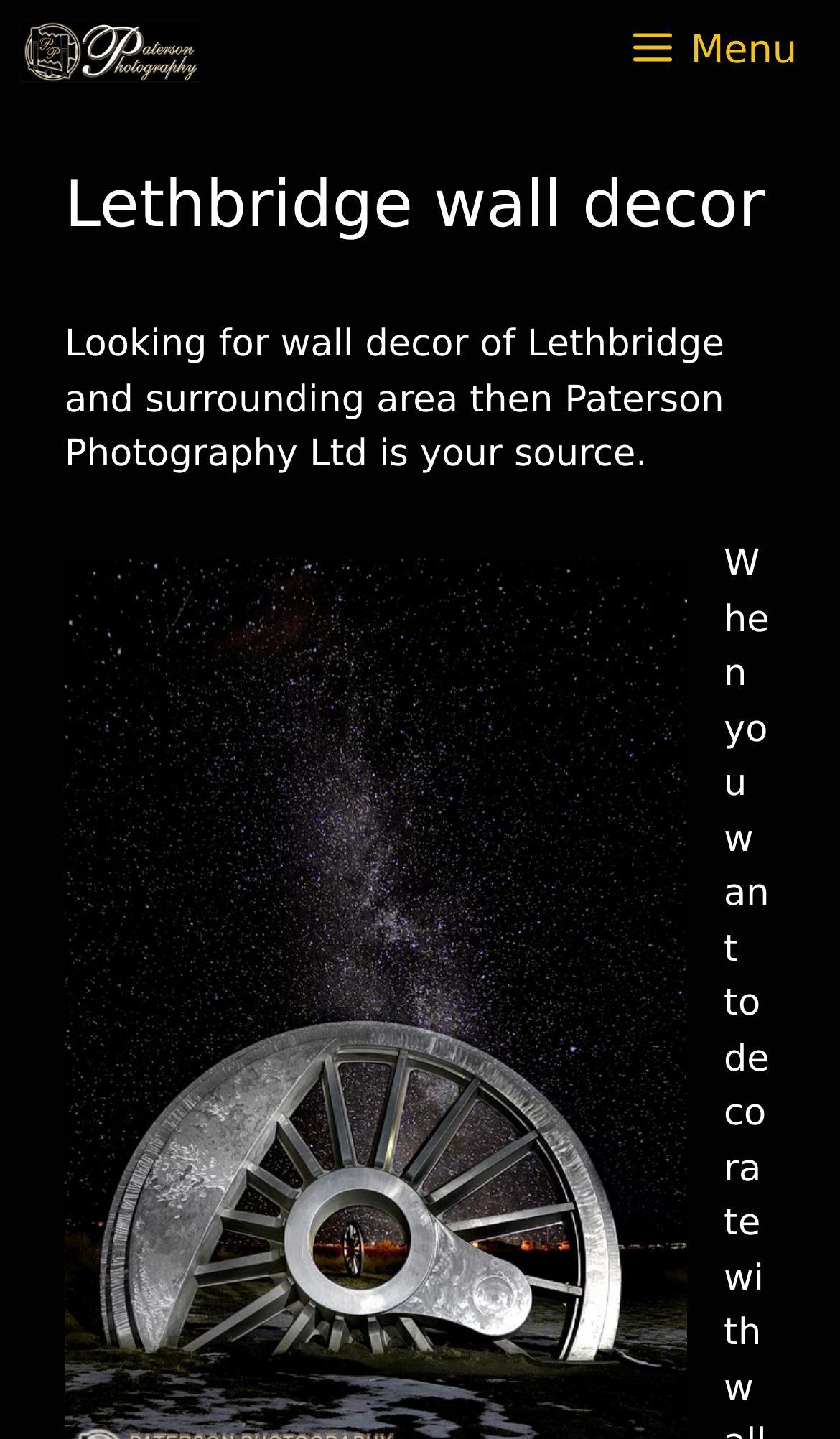Is the menu expanded?
Look at the image and construct a detailed response to the question.

The button element with the text 'Menu' has an attribute 'expanded' set to 'False', indicating that the menu is not expanded.